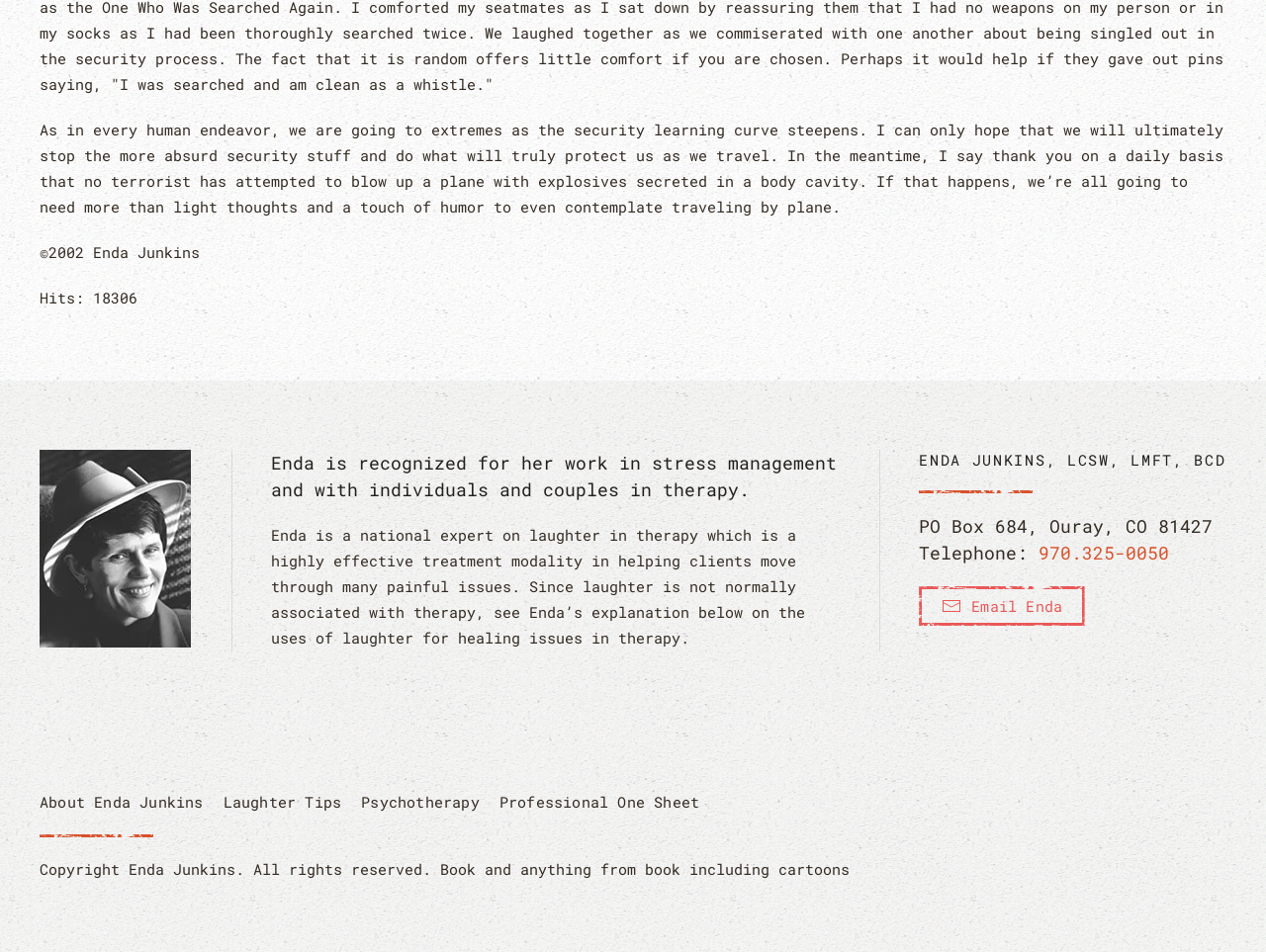Answer the question below in one word or phrase:
What is the purpose of laughter in therapy according to Enda?

Healing issues